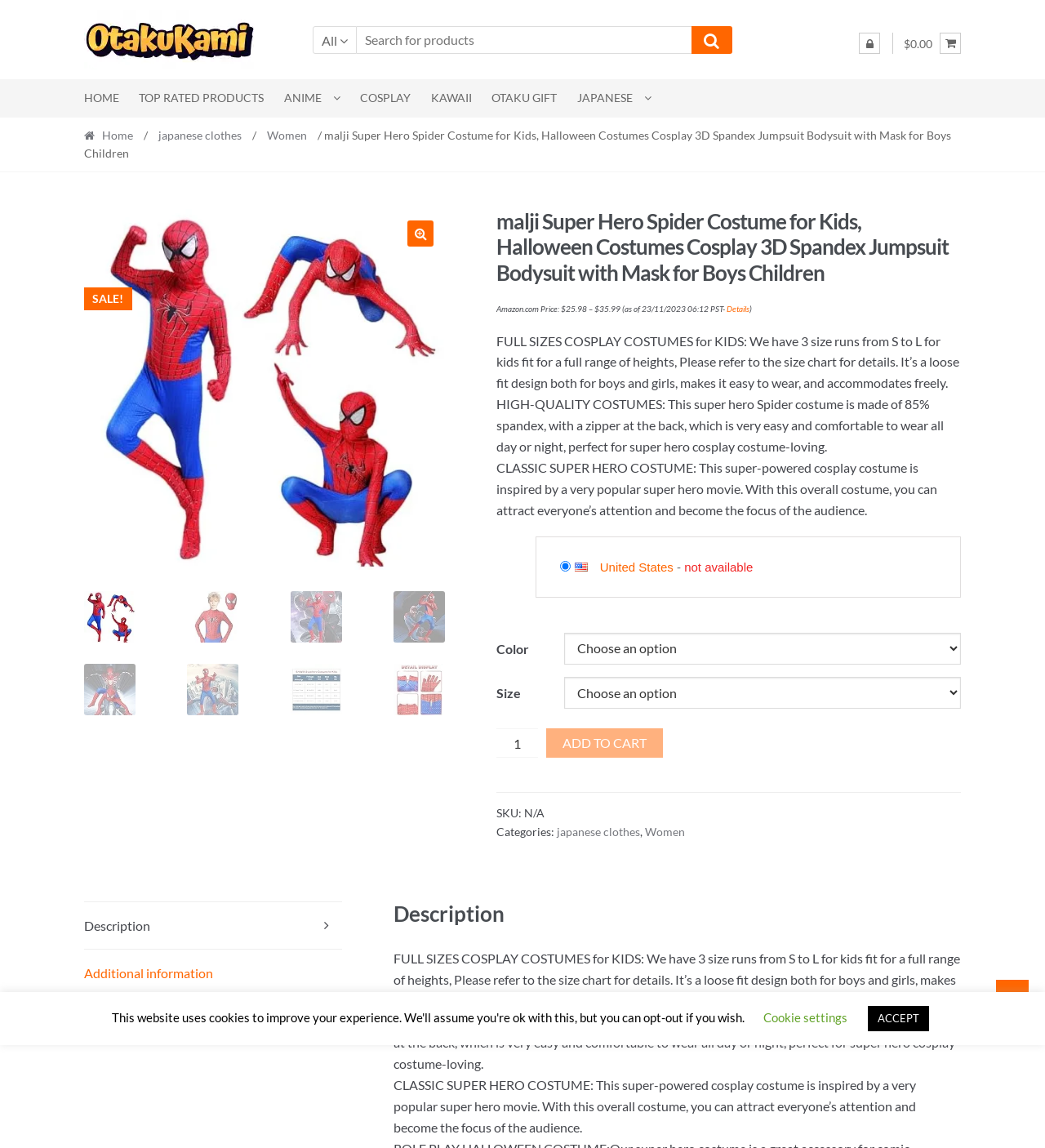Locate the UI element described by name="s" placeholder="Search for products" and provide its bounding box coordinates. Use the format (top-left x, top-left y, bottom-right x, bottom-right y) with all values as floating point numbers between 0 and 1.

[0.341, 0.023, 0.662, 0.047]